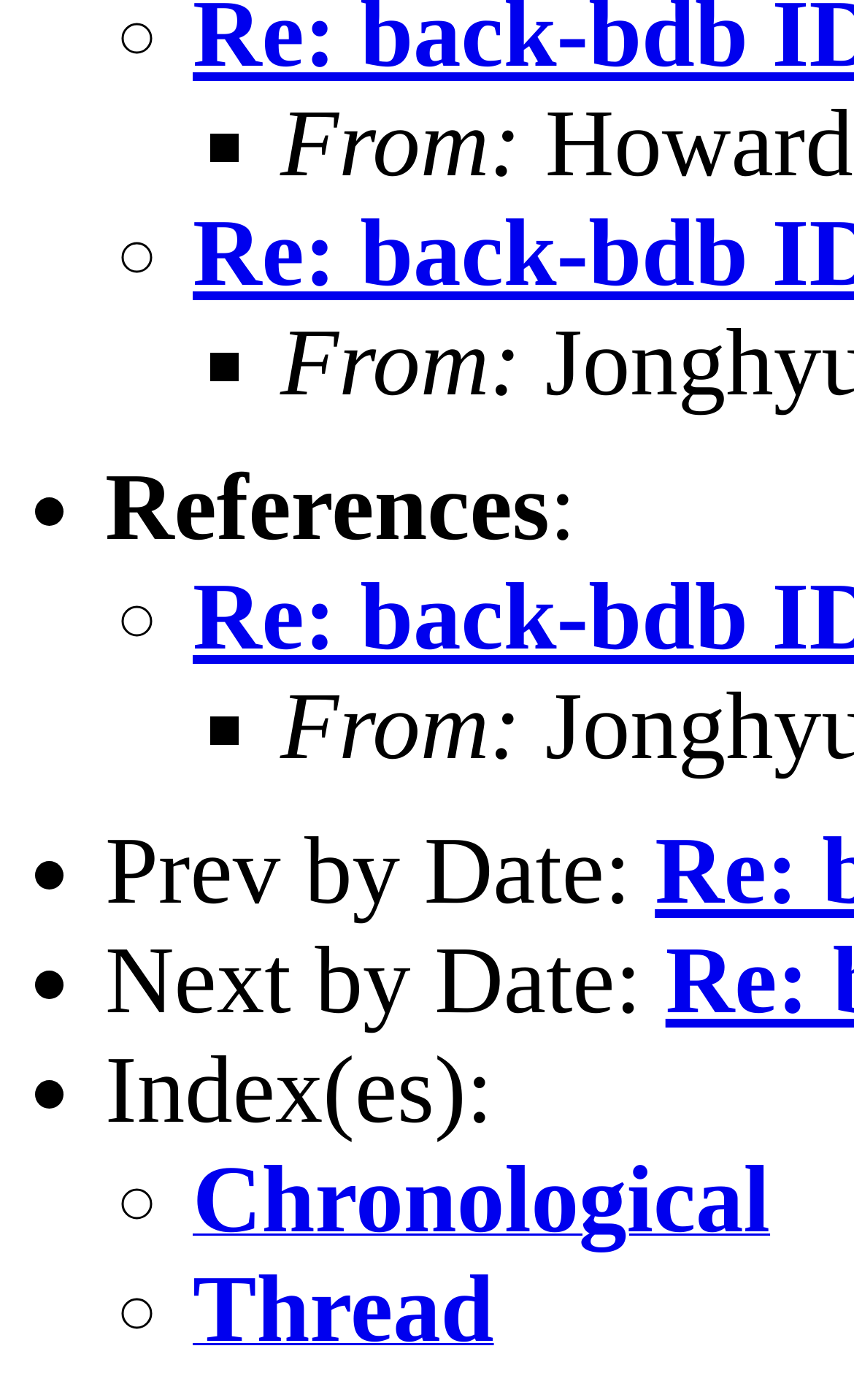How many list markers are there?
Please answer using one word or phrase, based on the screenshot.

9